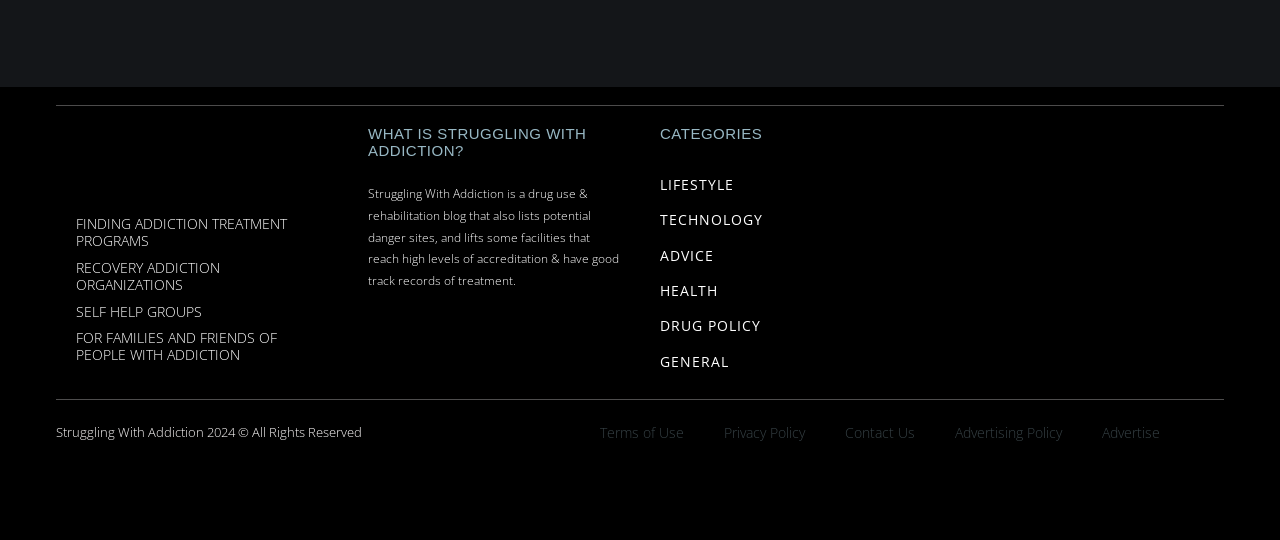Please find the bounding box for the UI element described by: "TECHNOLOGY".

[0.516, 0.374, 0.596, 0.44]